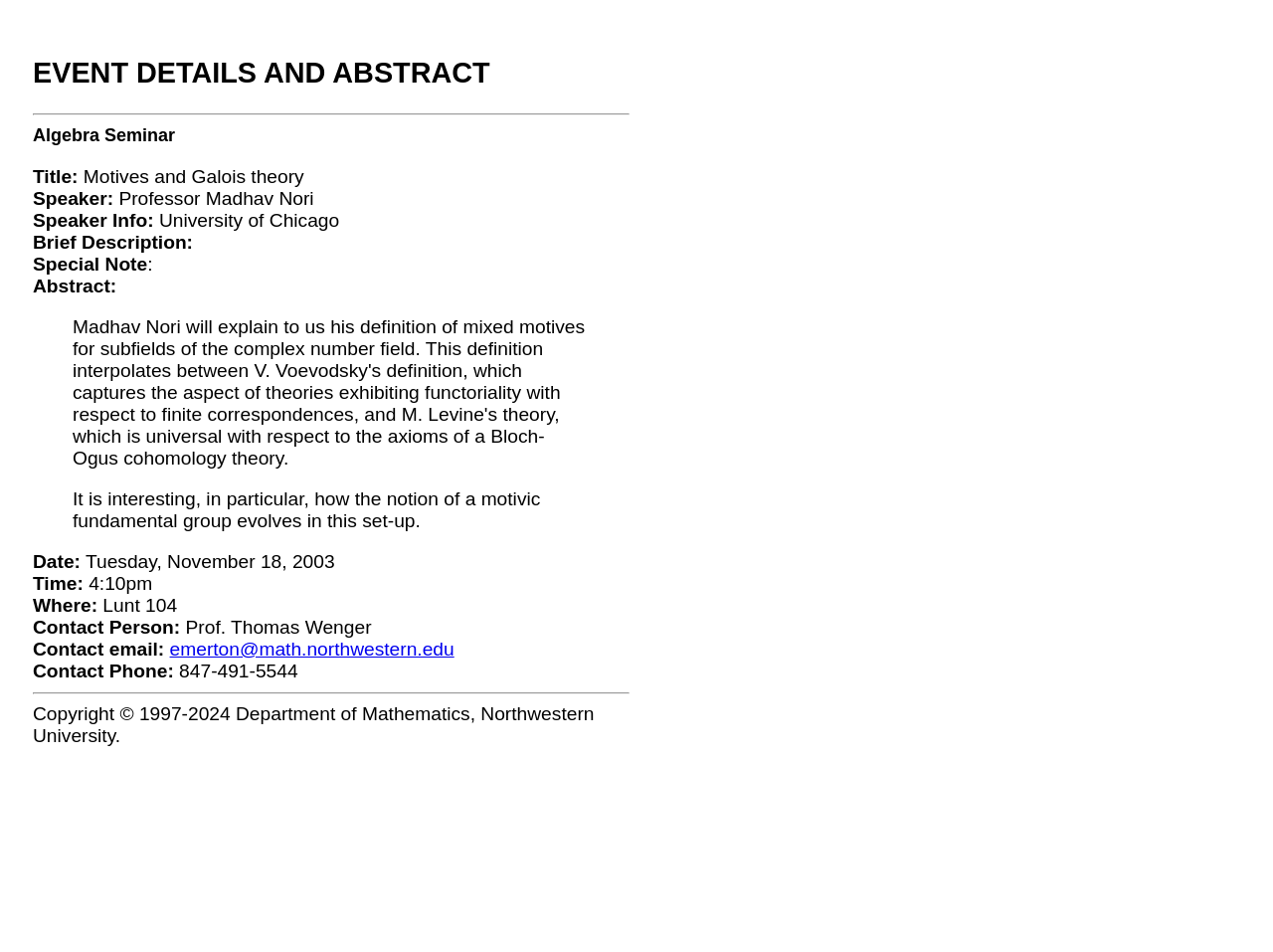Determine the bounding box coordinates for the UI element matching this description: "emerton@math.northwestern.edu".

[0.133, 0.671, 0.357, 0.693]